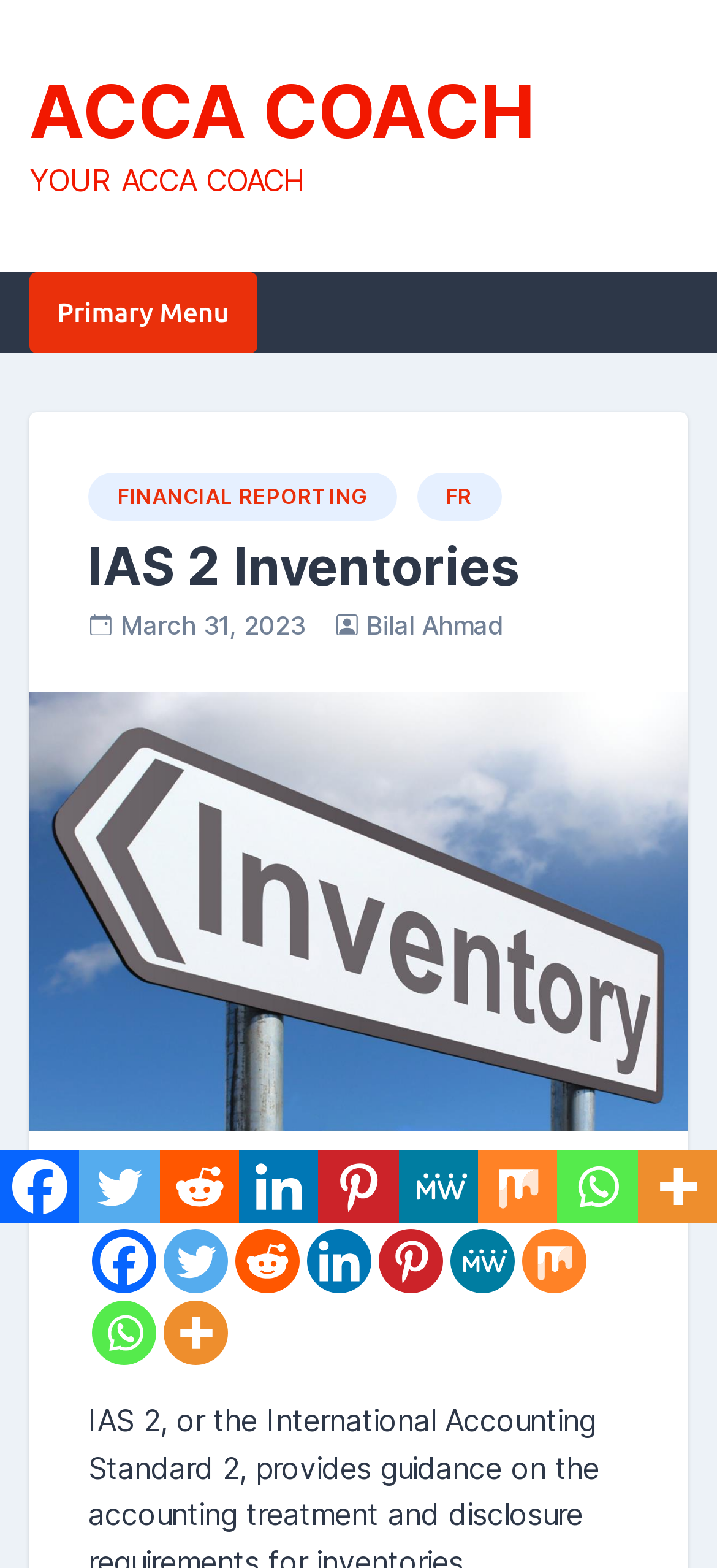Detail the various sections and features present on the webpage.

This webpage is about IAS 2, or the International Accounting Standard 2, which provides guidance on the accounting treatment and disclosure requirements for inventories. 

At the top left corner, there is a link to "ACCA COACH" and a static text "YOUR ACCA COACH" next to it. Below them, there is a button labeled "Primary Menu" which, when expanded, reveals a menu with several links, including "FINANCIAL REPORTING" and "FR". 

The main content of the page is headed by "IAS 2 Inventories" and features an image on the left side. Below the heading, there are two images and a link to "March 31, 2023" with a timestamp. 

On the right side of the page, there is a large image related to "IAS 2 Inventories". Below this image, there are several social media links, including Facebook, Twitter, Reddit, and more, allowing users to share the content. These social media links are repeated at the bottom of the page.